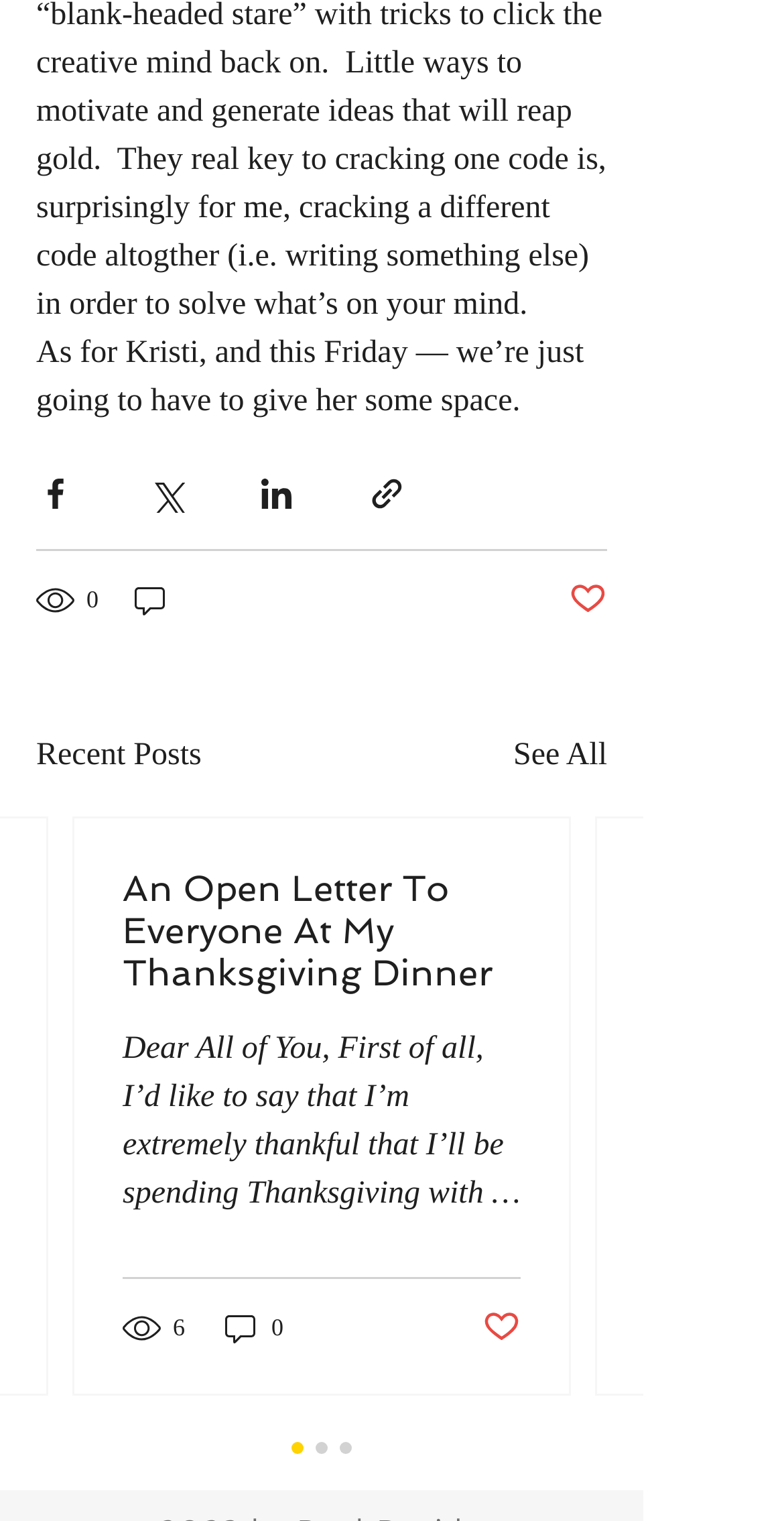Please identify the bounding box coordinates of the element I need to click to follow this instruction: "View recent posts".

[0.046, 0.481, 0.257, 0.513]